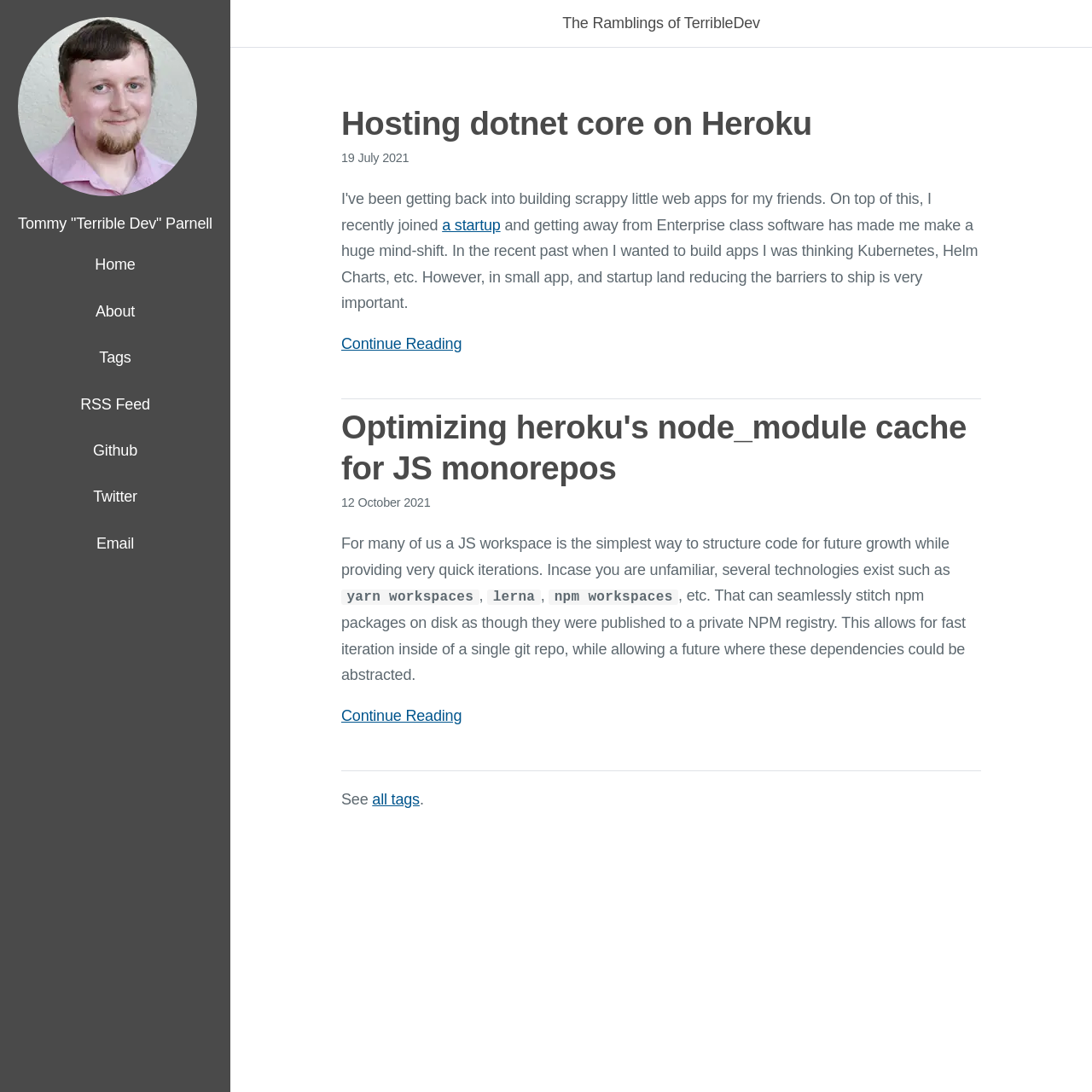Identify the bounding box coordinates of the section that should be clicked to achieve the task described: "Read the article 'Hosting dotnet core on Heroku'".

[0.312, 0.095, 0.898, 0.132]